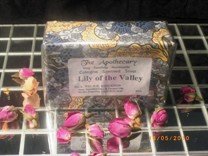Refer to the image and provide an in-depth answer to the question:
What is scattered around the box?

According to the caption, 'delicate rosebuds' are scattered around the box, which enhances its aesthetic appeal and evokes a sense of floral fragrance associated with the 'Lily of the Valley' scent.